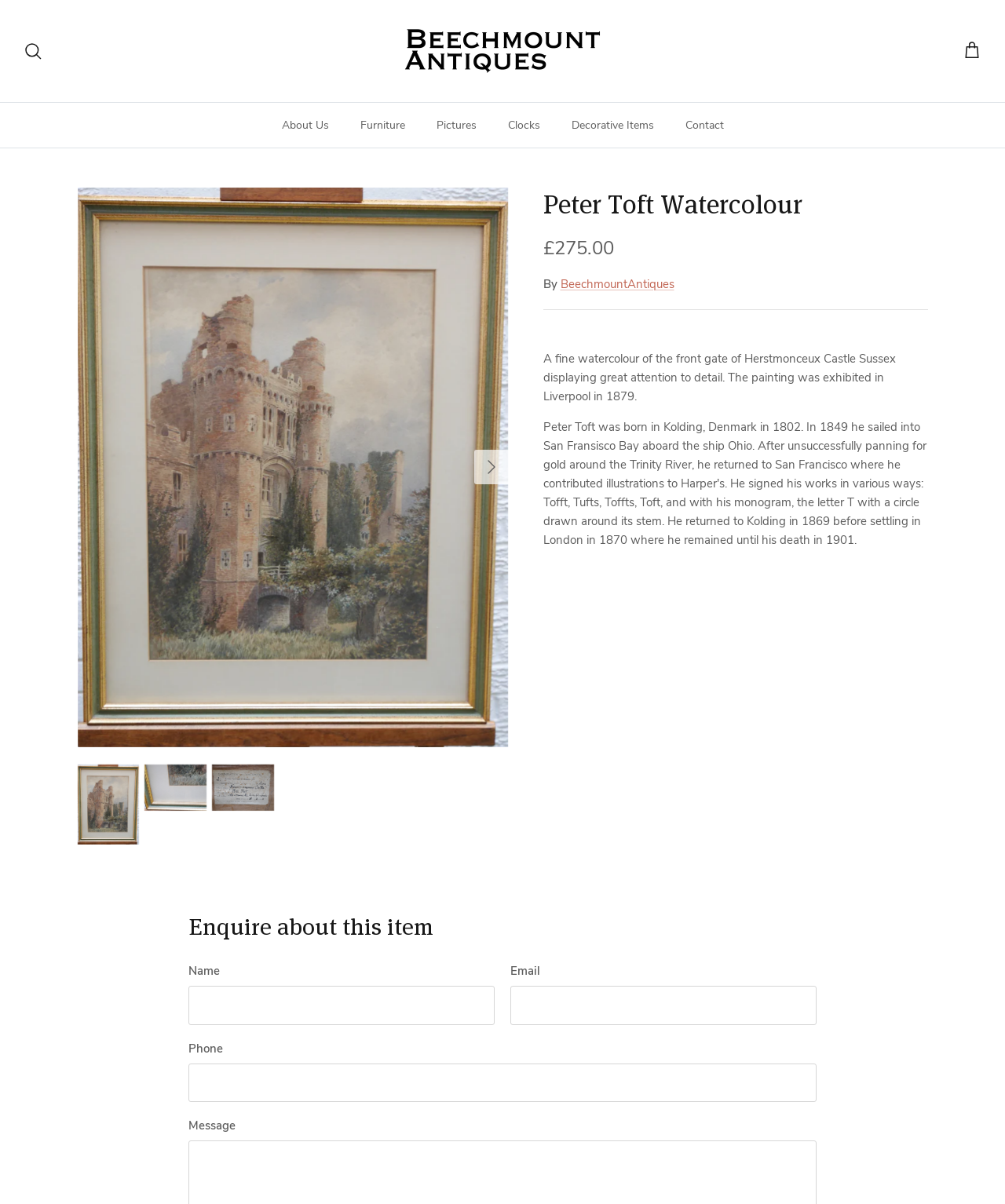Locate the bounding box of the UI element with the following description: "Search".

[0.023, 0.035, 0.042, 0.05]